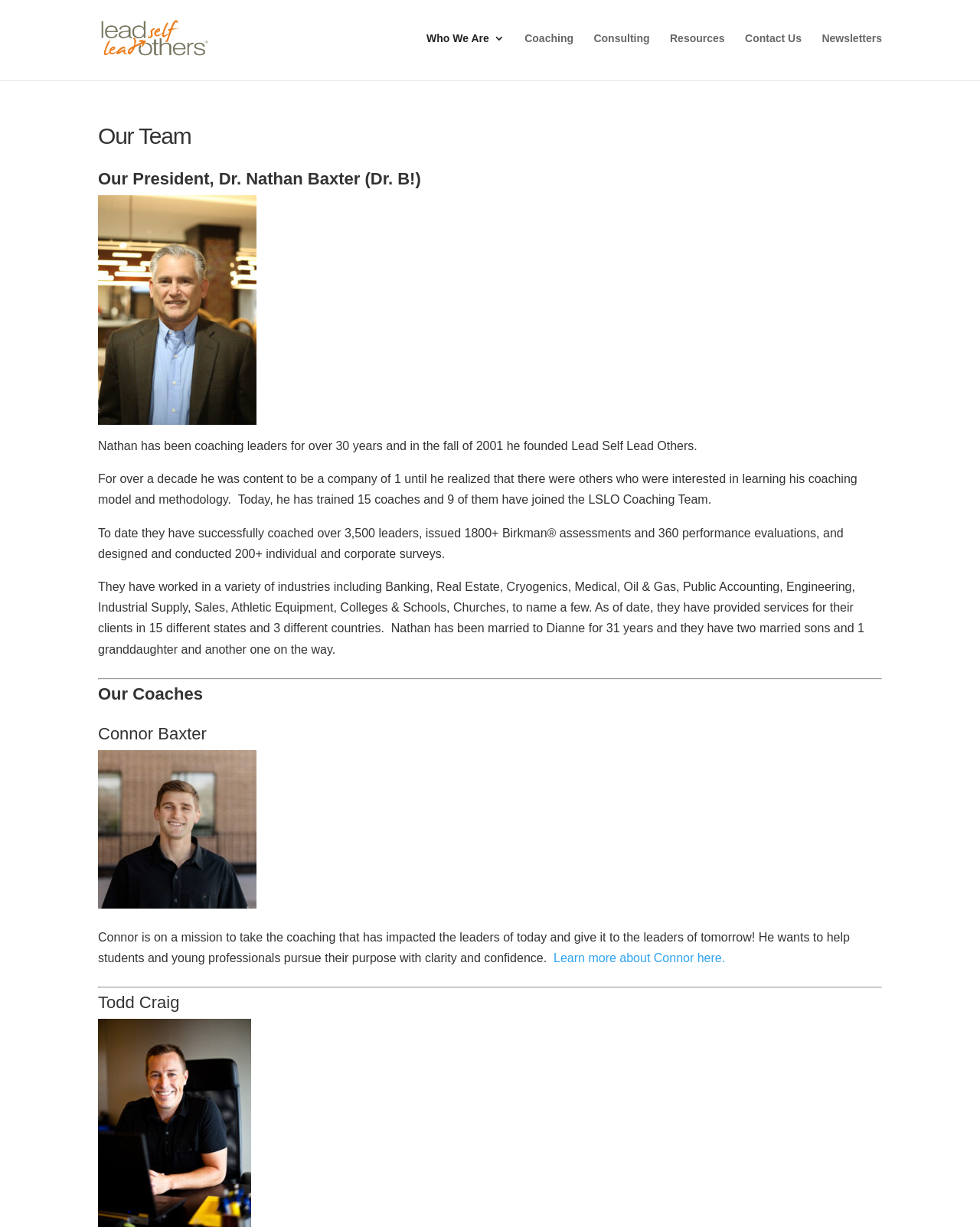What is the purpose of Connor Baxter's mission?
Respond to the question with a single word or phrase according to the image.

Help students and young professionals pursue their purpose